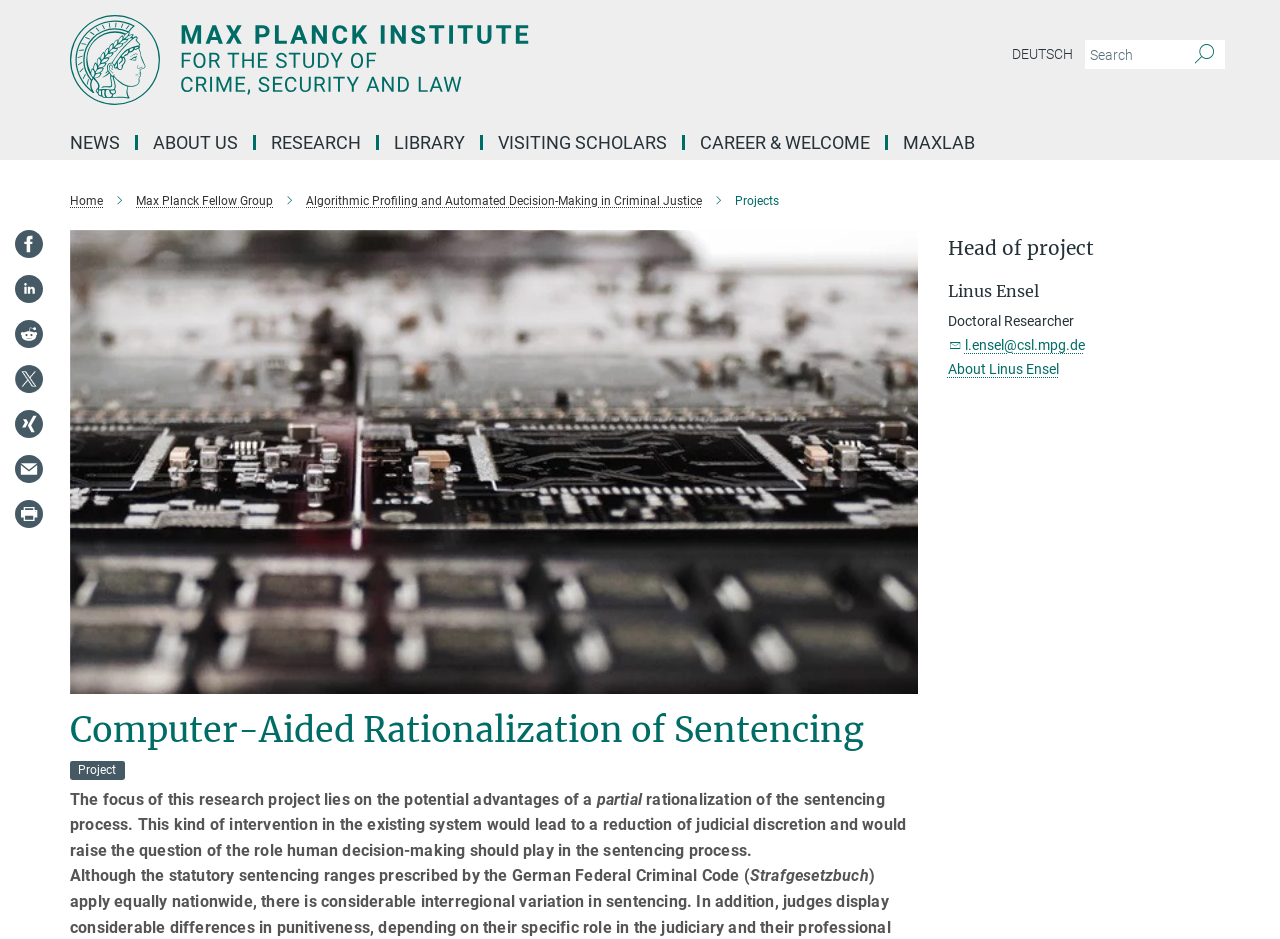Highlight the bounding box of the UI element that corresponds to this description: "About Linus Ensel".

[0.74, 0.384, 0.827, 0.401]